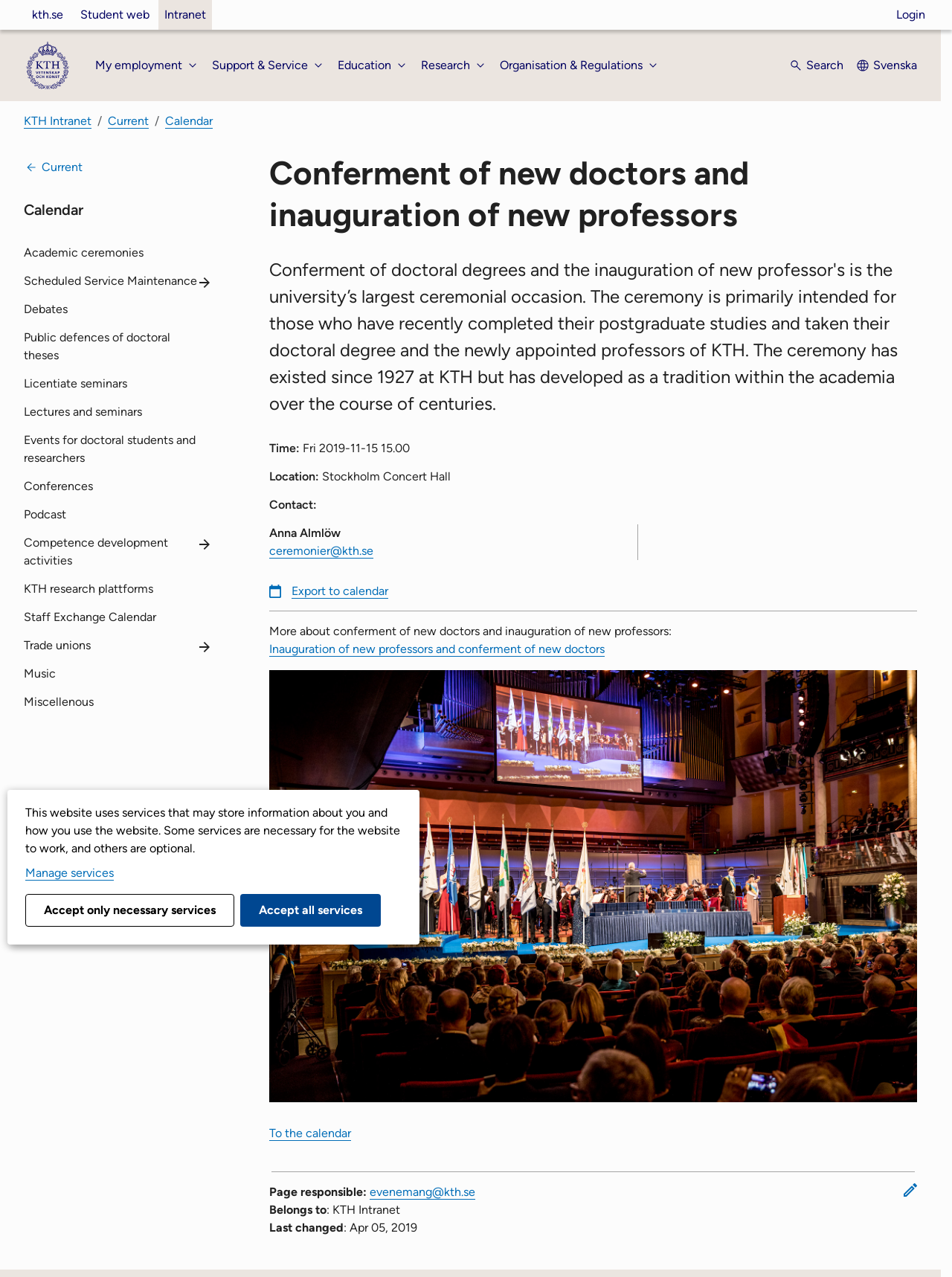Provide the bounding box coordinates for the specified HTML element described in this description: "Social Media Policy". The coordinates should be four float numbers ranging from 0 to 1, in the format [left, top, right, bottom].

None